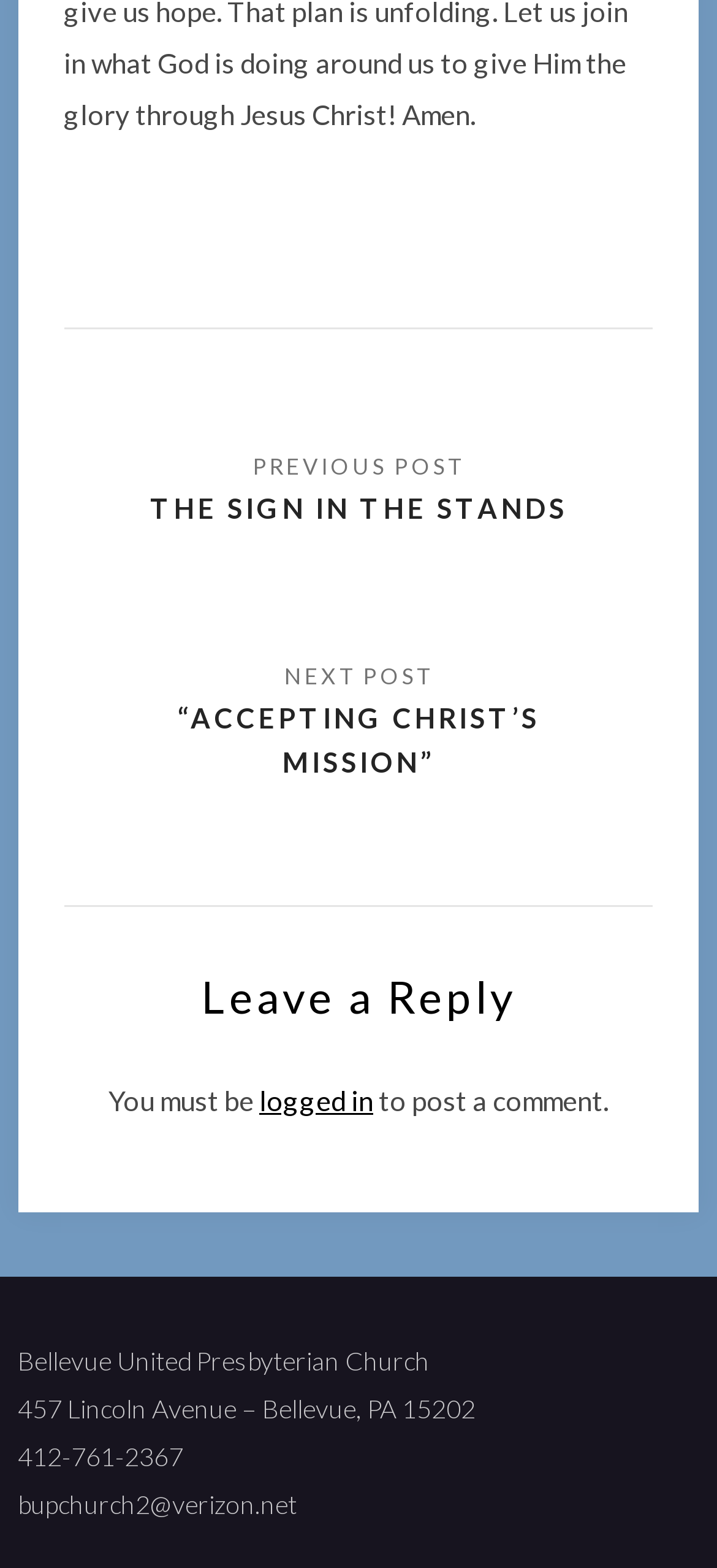What is the title of the previous post?
Could you please answer the question thoroughly and with as much detail as possible?

I found the title of the previous post by looking at the link element with the text 'PREVIOUS POST THE SIGN IN THE STANDS' in the navigation section at the top of the webpage.